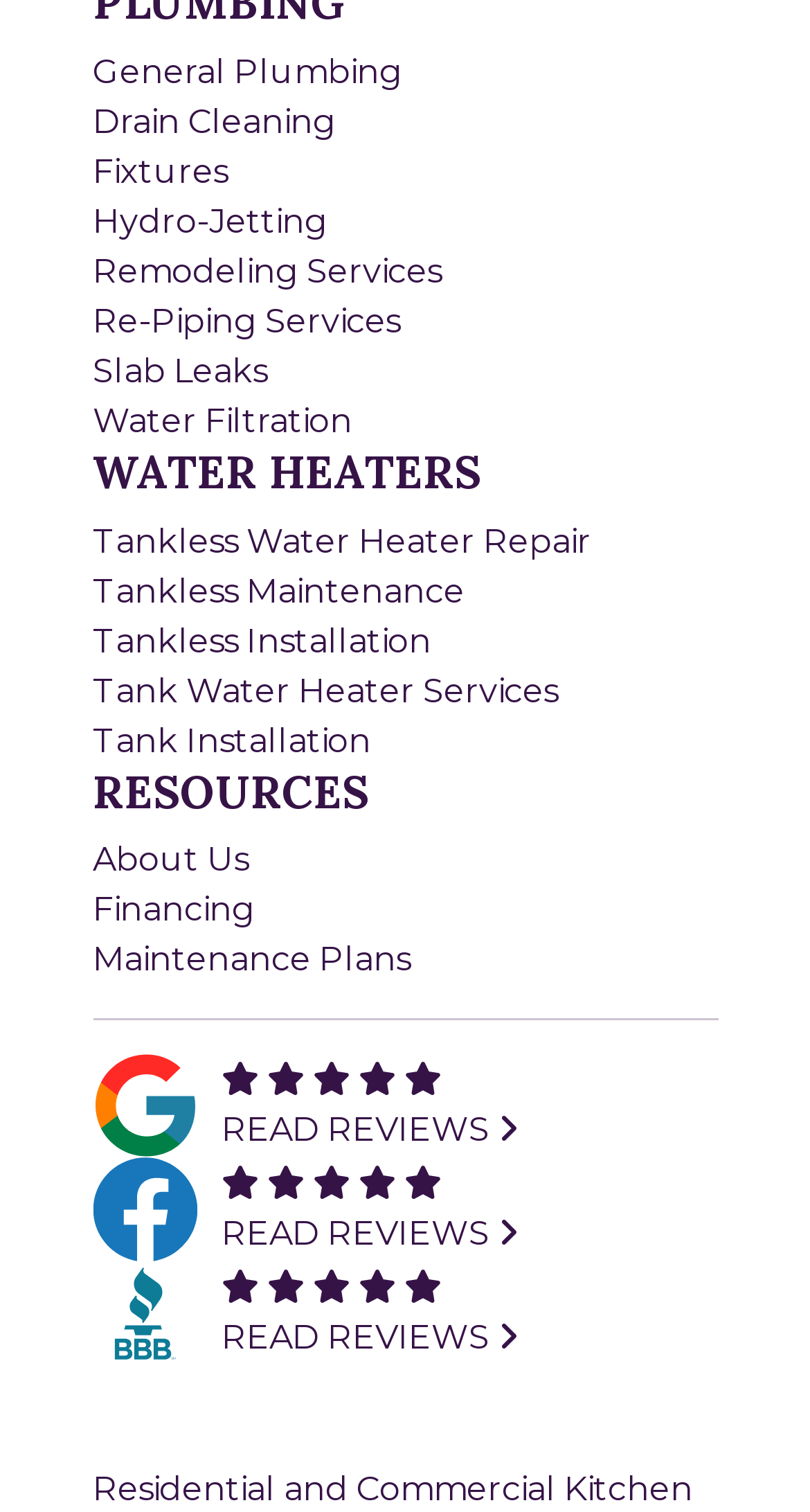Find the bounding box of the UI element described as follows: "Read Reviews".

[0.273, 0.872, 0.64, 0.898]